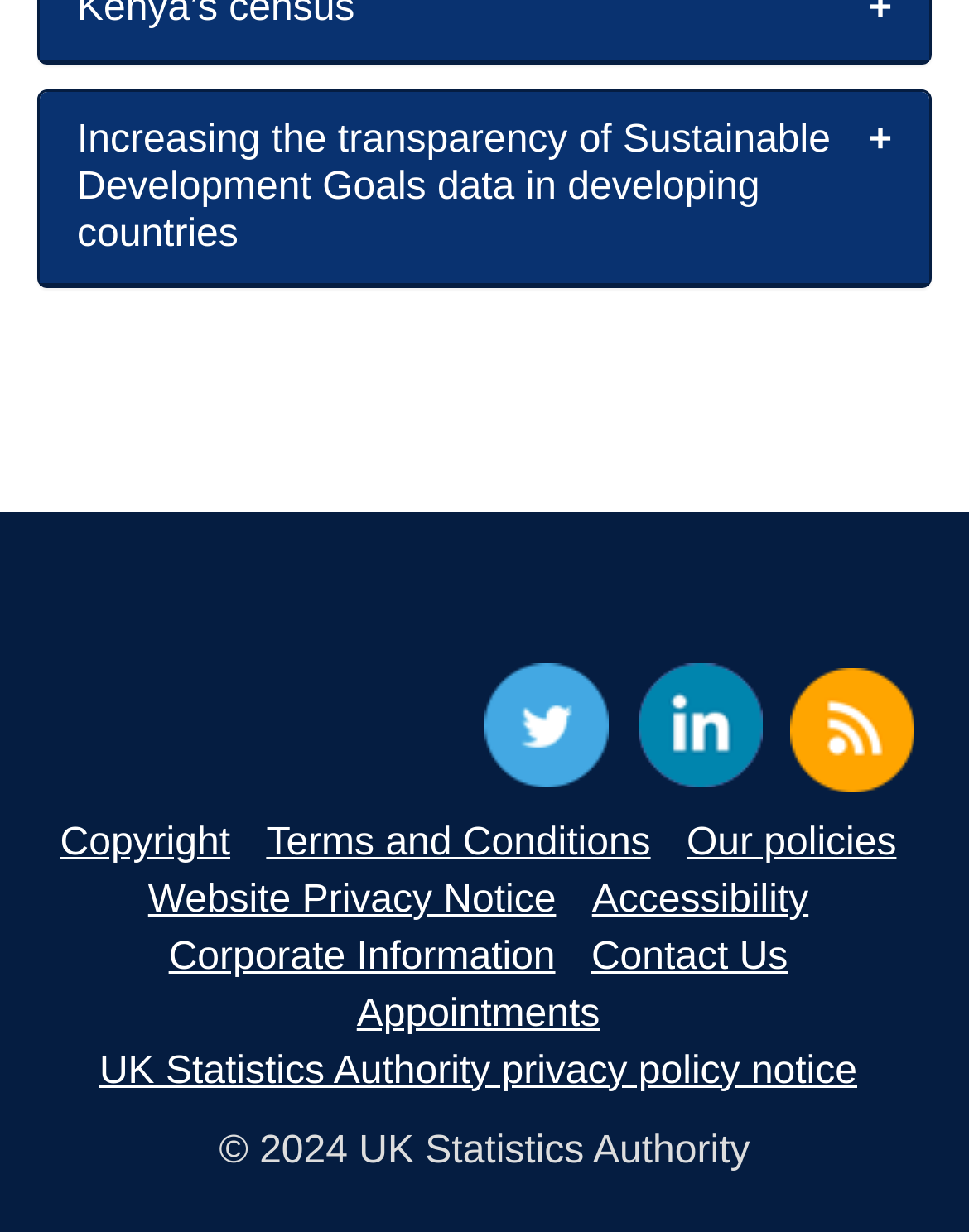Give a one-word or short phrase answer to this question: 
How many social media links are present on this webpage?

3